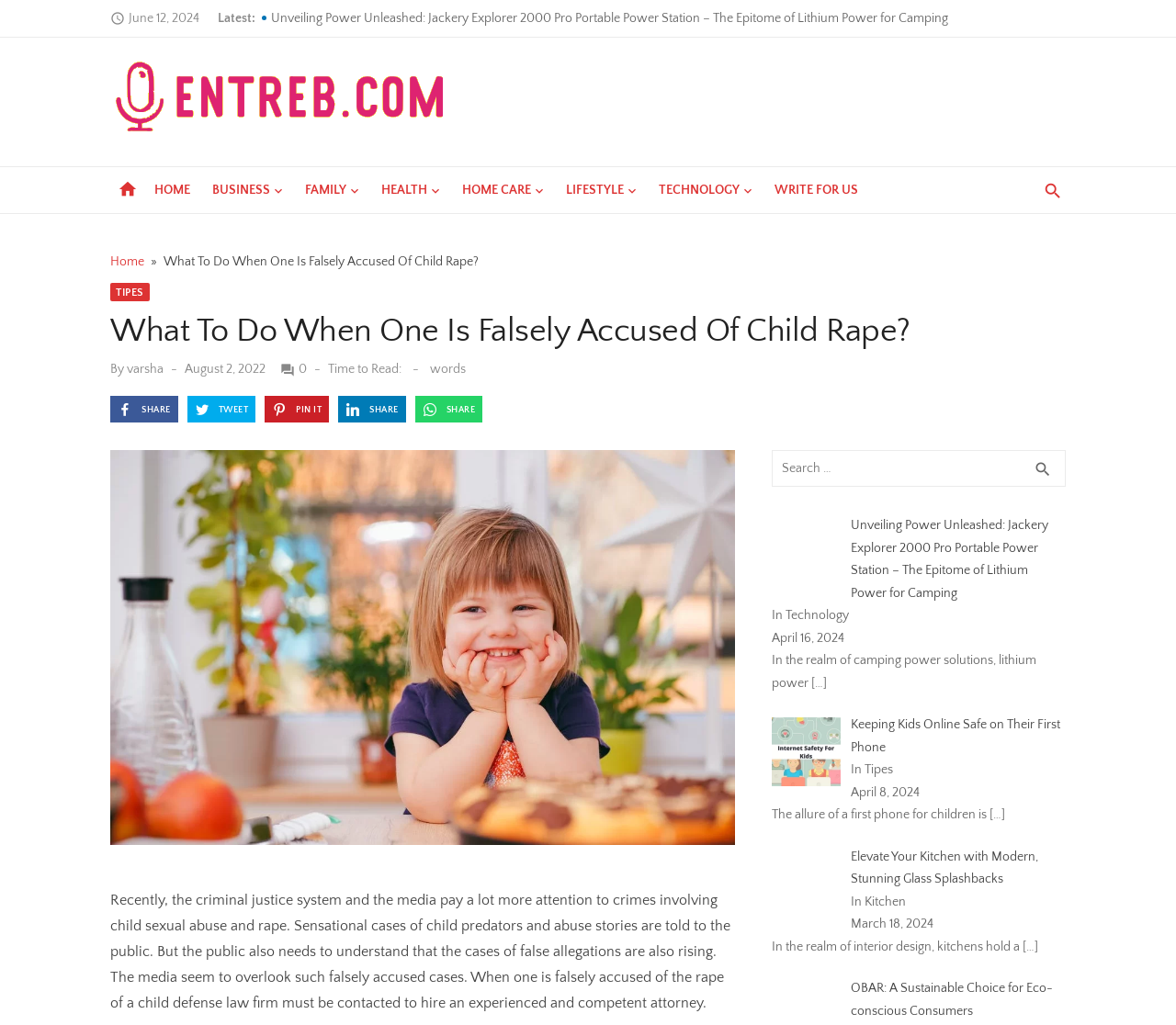Explain the webpage in detail.

The webpage appears to be a blog or article page with a focus on a specific topic, "What To Do When One Is Falsely Accused Of Child Rape?" The page has a header section with a logo, navigation menu, and search bar. Below the header, there is a section with a list of links to other articles or categories, including "HOME", "BUSINESS", "FAMILY", and more.

The main content of the page is an article with a title, "What To Do When One Is Falsely Accused Of Child Rape?", and a brief description or summary of the article. The article is divided into paragraphs, and there is an image related to the topic above the article.

To the right of the article, there is a sidebar with links to other articles, including "Unveiling Power Unleashed: Jackery Explorer 2000 Pro Portable Power Station – The Epitome of Lithium Power for Camping", "Keeping Kids Online Safe on Their First Phone", and more. Each link has a brief description or summary of the article.

At the top of the page, there is a section with the date "June 12, 2024" and a label "Latest:". Below this section, there are links to other articles, including "Unveiling Power Unleashed: Jackery Explorer 2000 Pro Portable Power Station – The Epitome of Lithium Power for Camping", "Keeping Kids Online Safe on Their First Phone", and more.

The page has a total of 13 links to other articles or categories, and 2 images, including the logo and the image related to the article topic. The article itself has 4 paragraphs of text, and there are 6 social media sharing links at the bottom of the article.